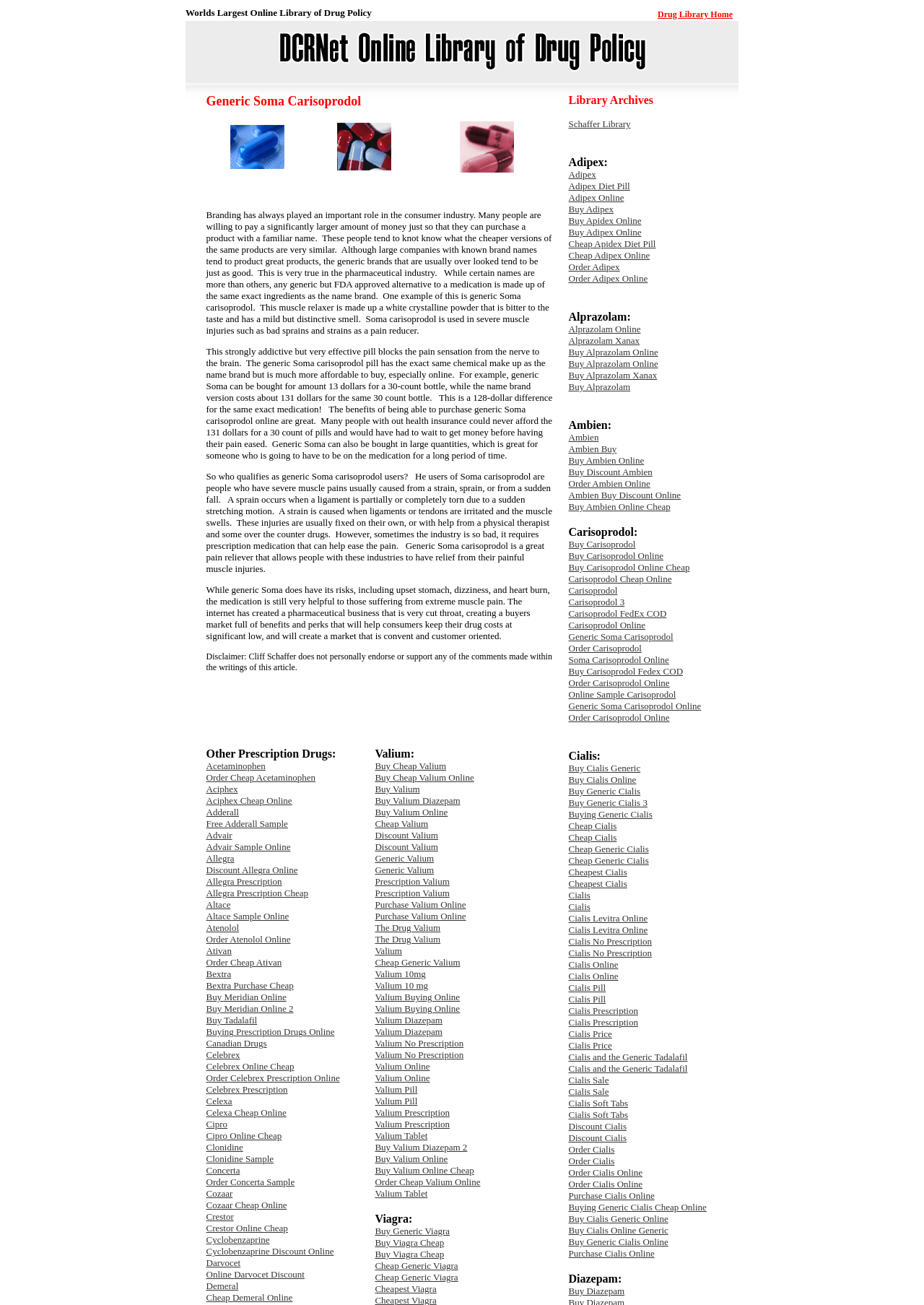Show me the bounding box coordinates of the clickable region to achieve the task as per the instruction: "View information about 'Carisoprodol'".

[0.615, 0.403, 0.69, 0.412]